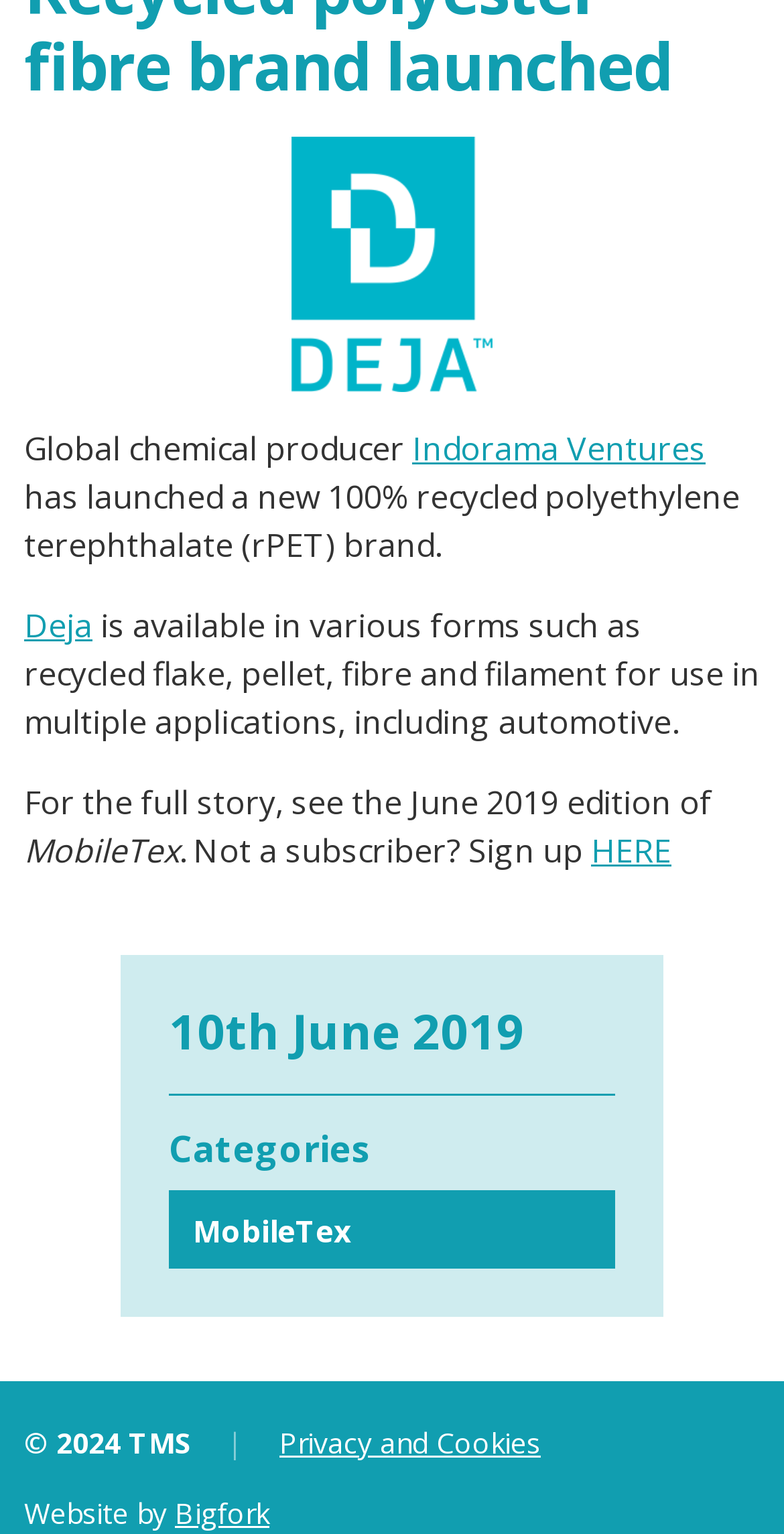Given the description Indorama Ventures, predict the bounding box coordinates of the UI element. Ensure the coordinates are in the format (top-left x, top-left y, bottom-right x, bottom-right y) and all values are between 0 and 1.

[0.526, 0.278, 0.9, 0.307]